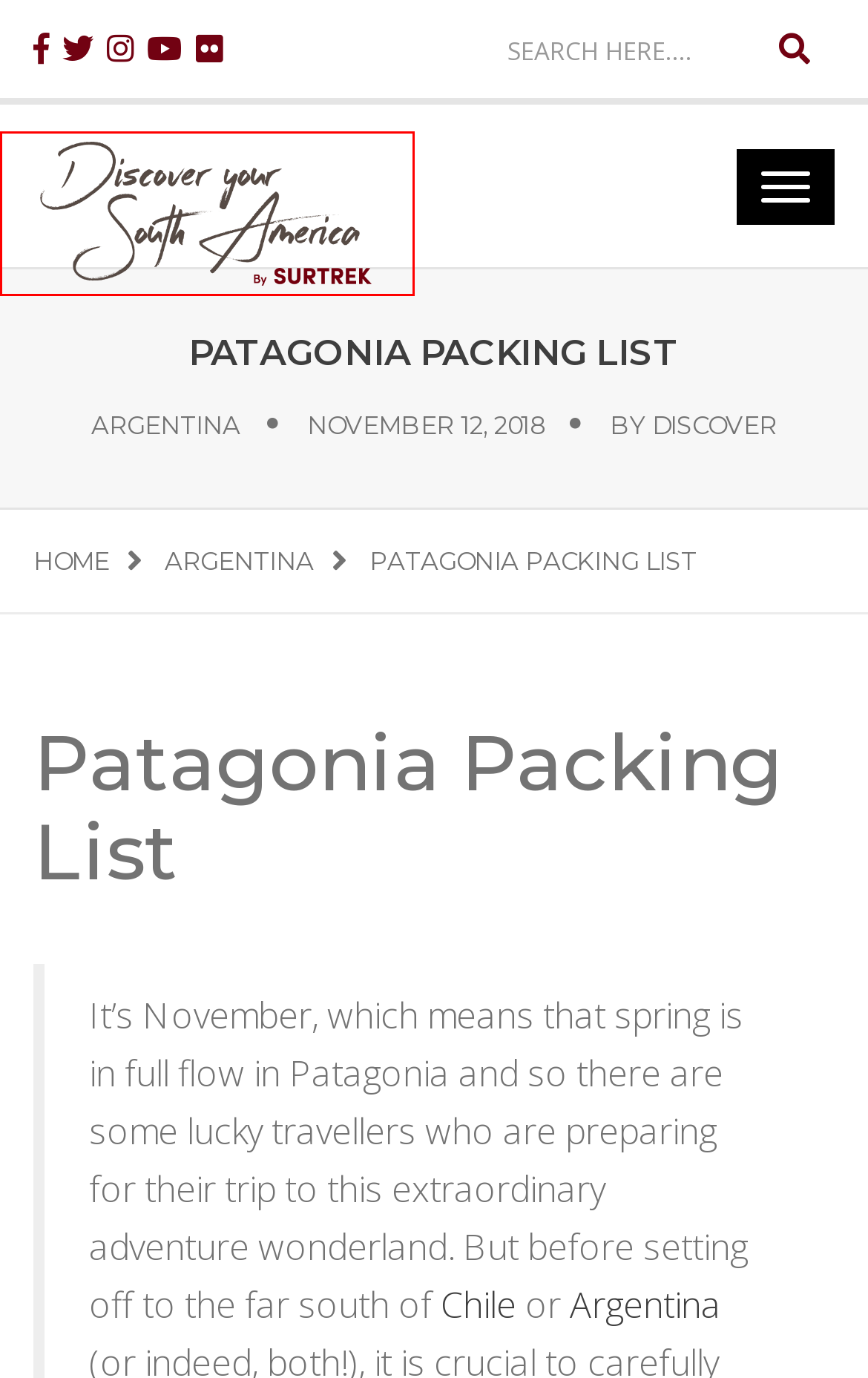You are given a screenshot depicting a webpage with a red bounding box around a UI element. Select the description that best corresponds to the new webpage after clicking the selected element. Here are the choices:
A. Wellness Holidays in Chile | Discover Your South America Blog
B. Blog - Discover Your South America - Just another WordPress site
C. Argentina Archives - Blog - Discover Your South America
D. discover, Author at Blog - Discover Your South America
E. Adventure Tours in South America | Discover Your South America
F. Where to Honeymoon in Chile | Discover Your South America Blog
G. Chile Archives - Blog - Discover Your South America
H. Top Activities in South America | Discover Your South America Blog

B